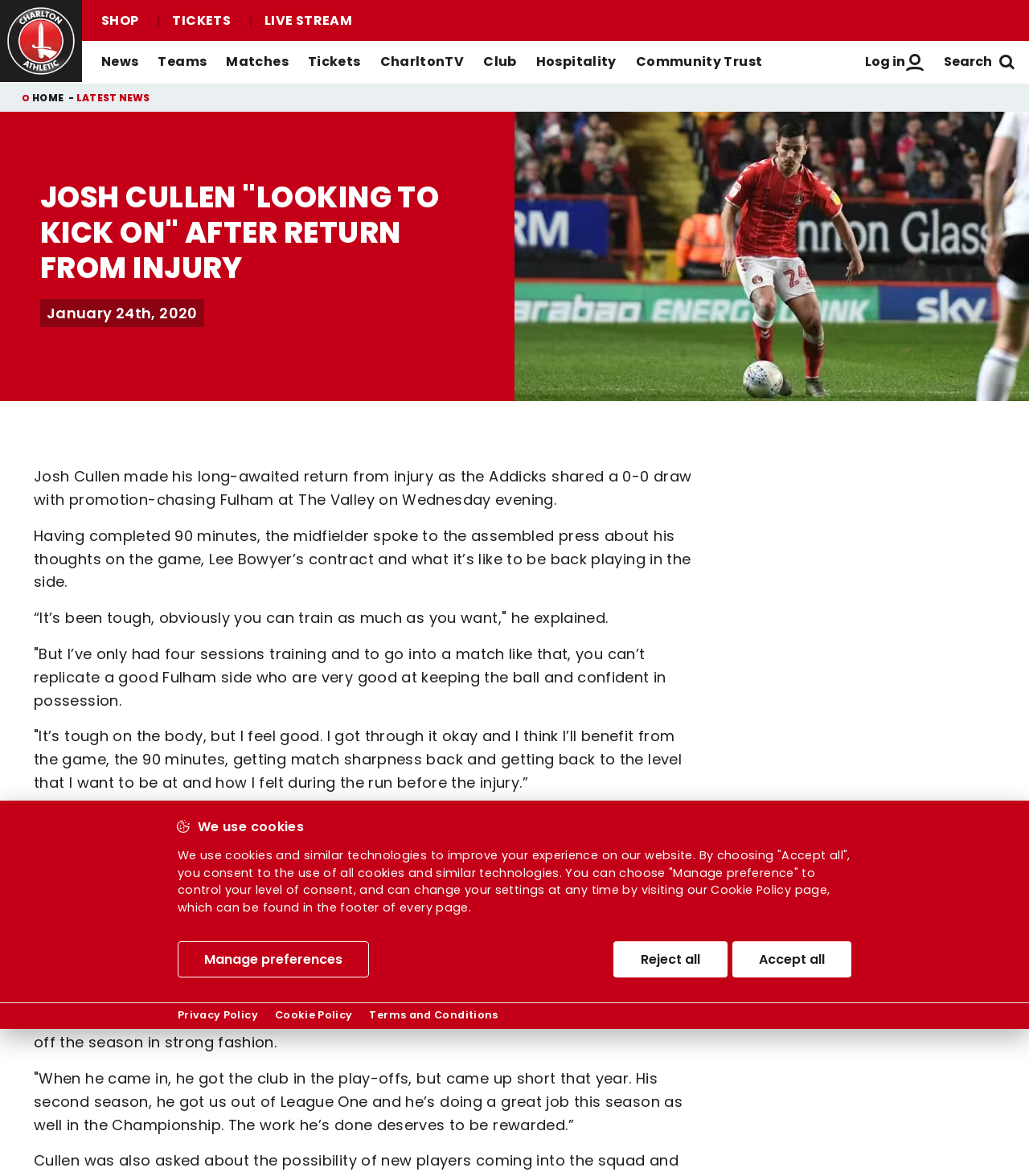Locate the bounding box coordinates of the clickable region to complete the following instruction: "Open the link 'https://t.co/Lf18z5D3I2'."

None